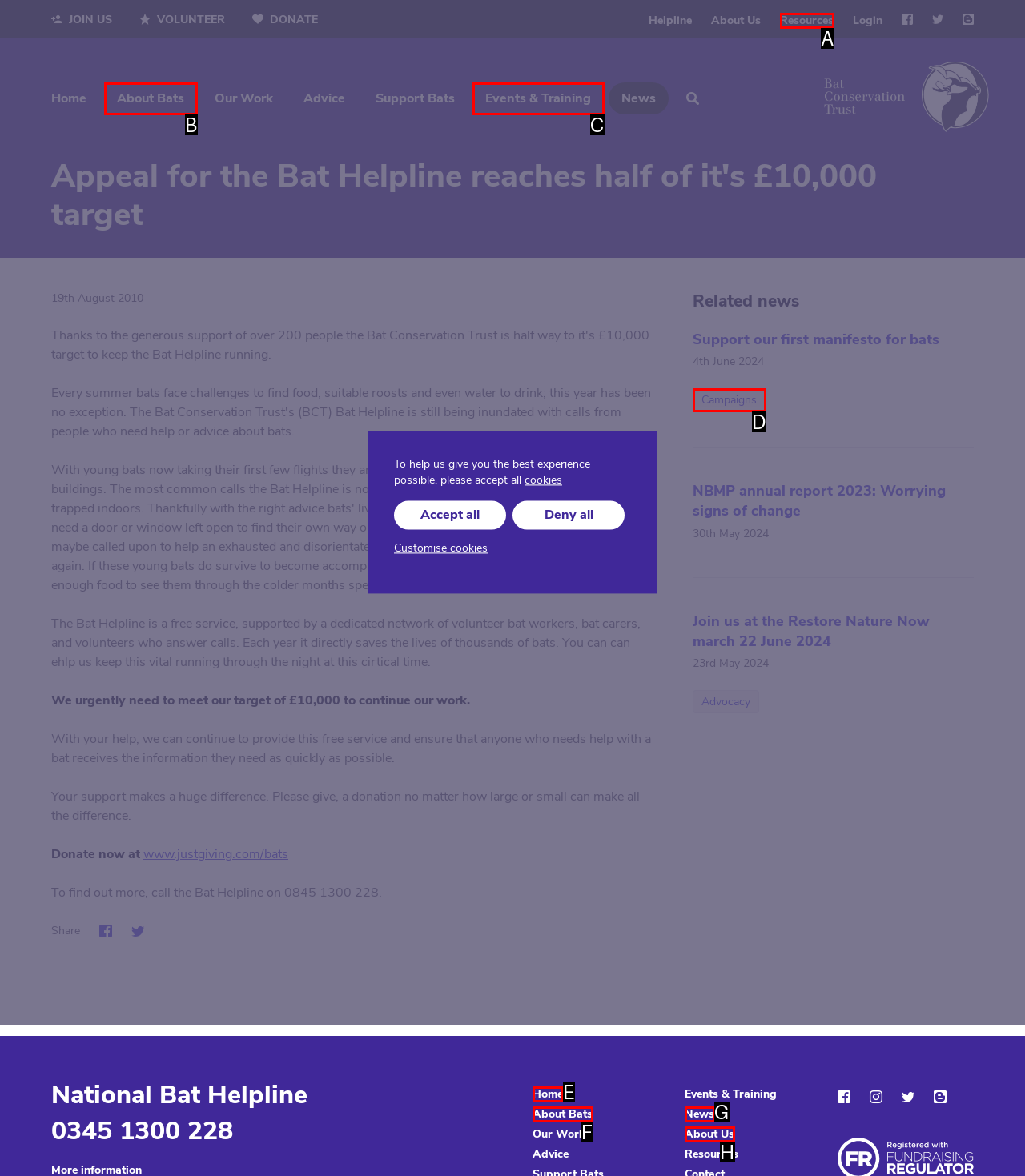Select the HTML element that corresponds to the description: About Us. Answer with the letter of the matching option directly from the choices given.

H